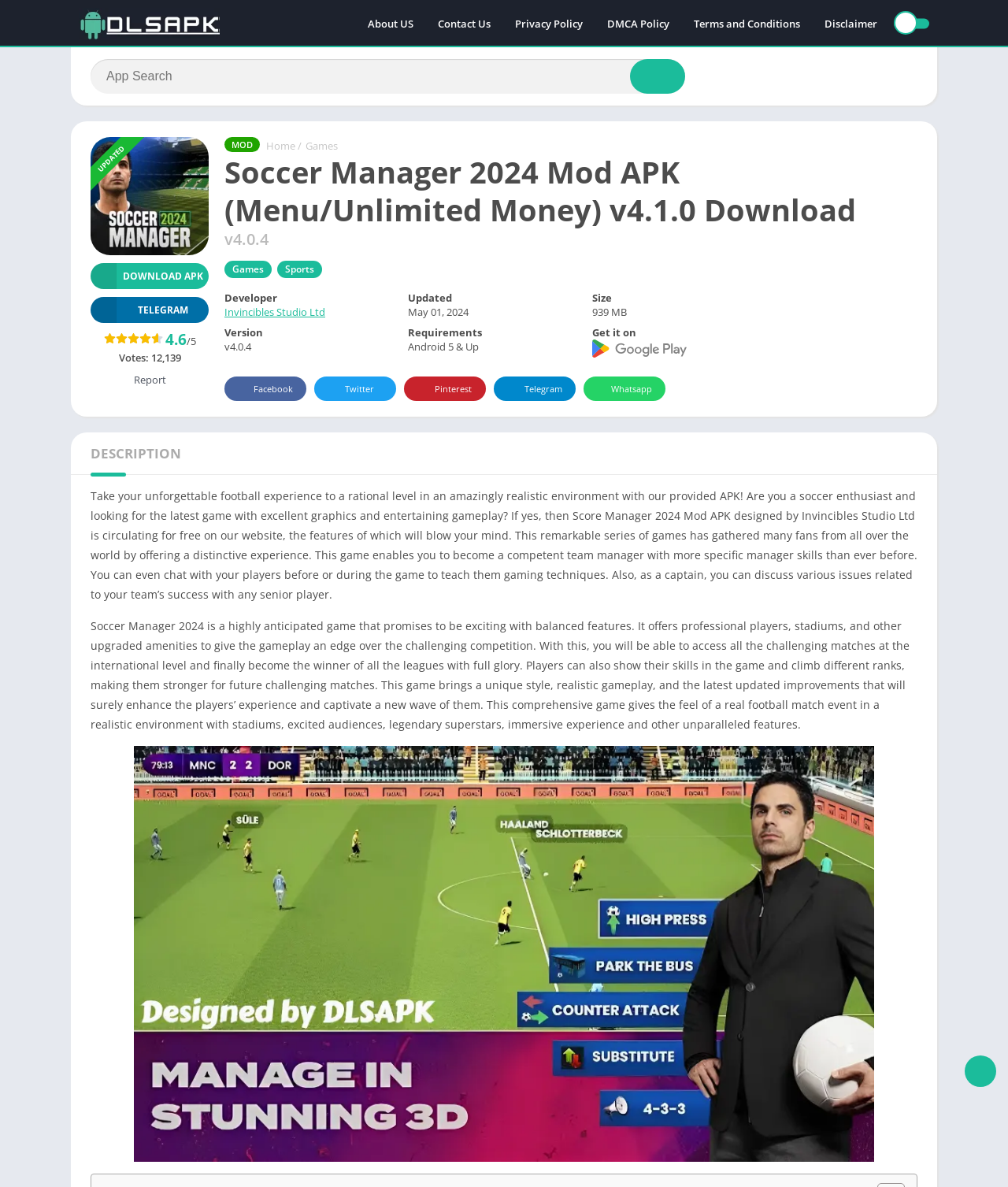Find the bounding box coordinates of the clickable element required to execute the following instruction: "Search for a game". Provide the coordinates as four float numbers between 0 and 1, i.e., [left, top, right, bottom].

[0.09, 0.05, 0.68, 0.079]